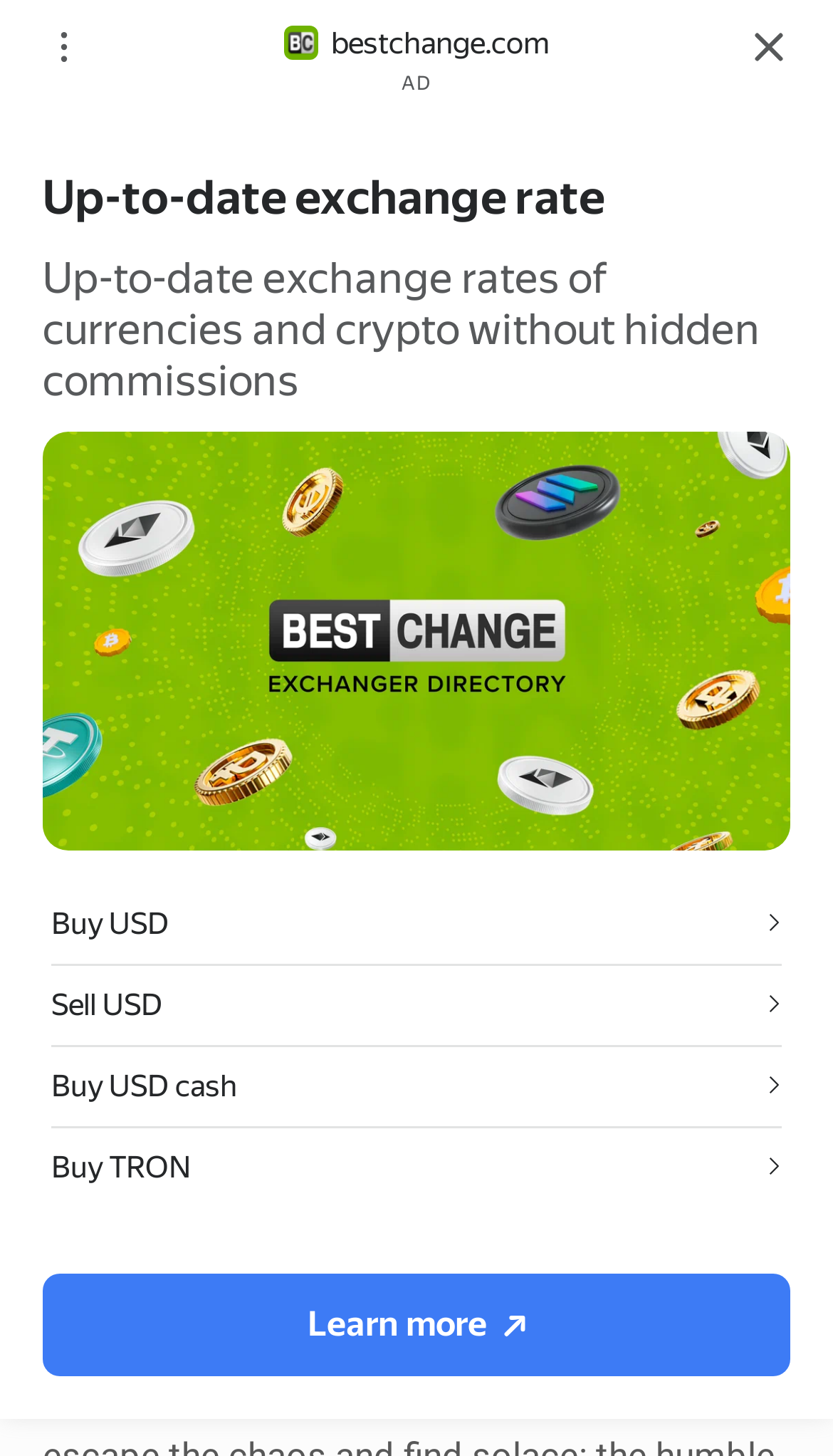Indicate the bounding box coordinates of the element that must be clicked to execute the instruction: "Open the main menu". The coordinates should be given as four float numbers between 0 and 1, i.e., [left, top, right, bottom].

[0.856, 0.021, 0.949, 0.059]